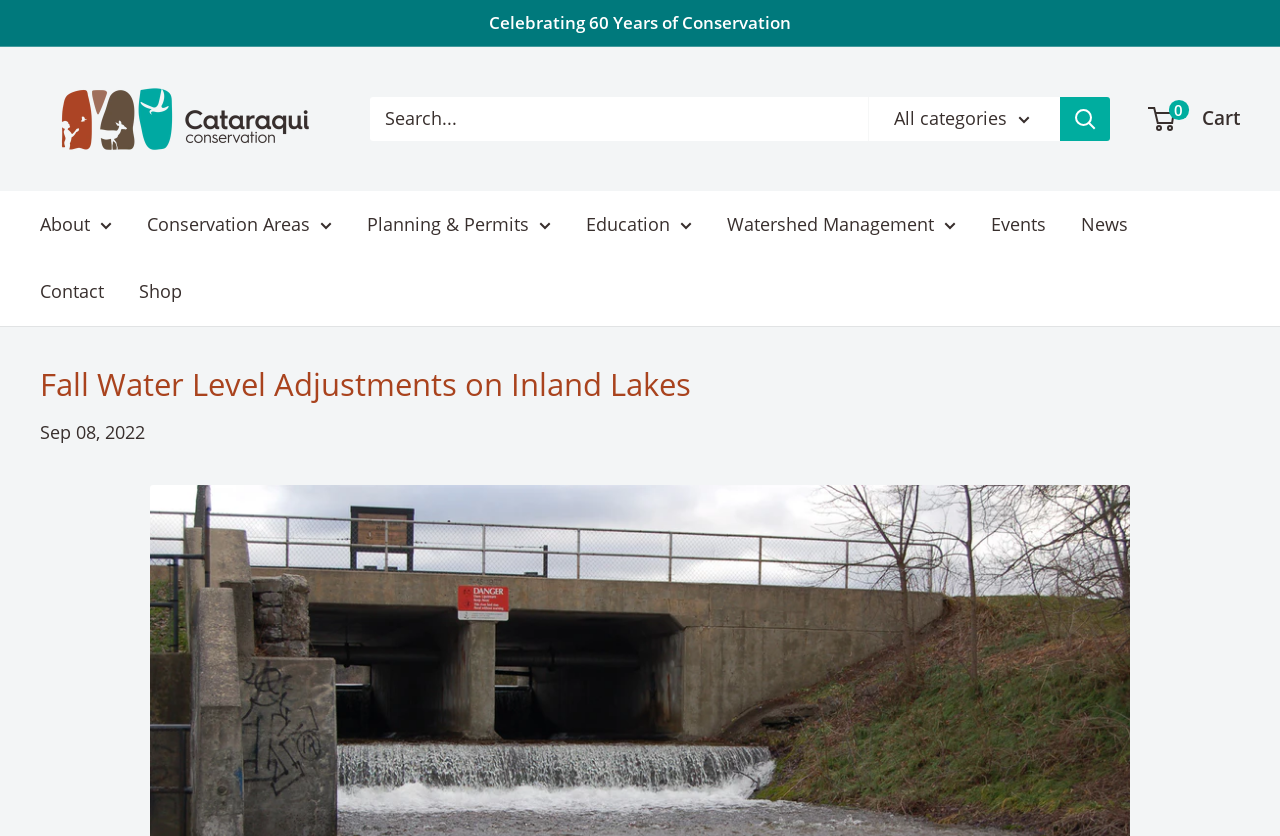Please give a succinct answer to the question in one word or phrase:
What is the purpose of the textbox in the search bar?

Search